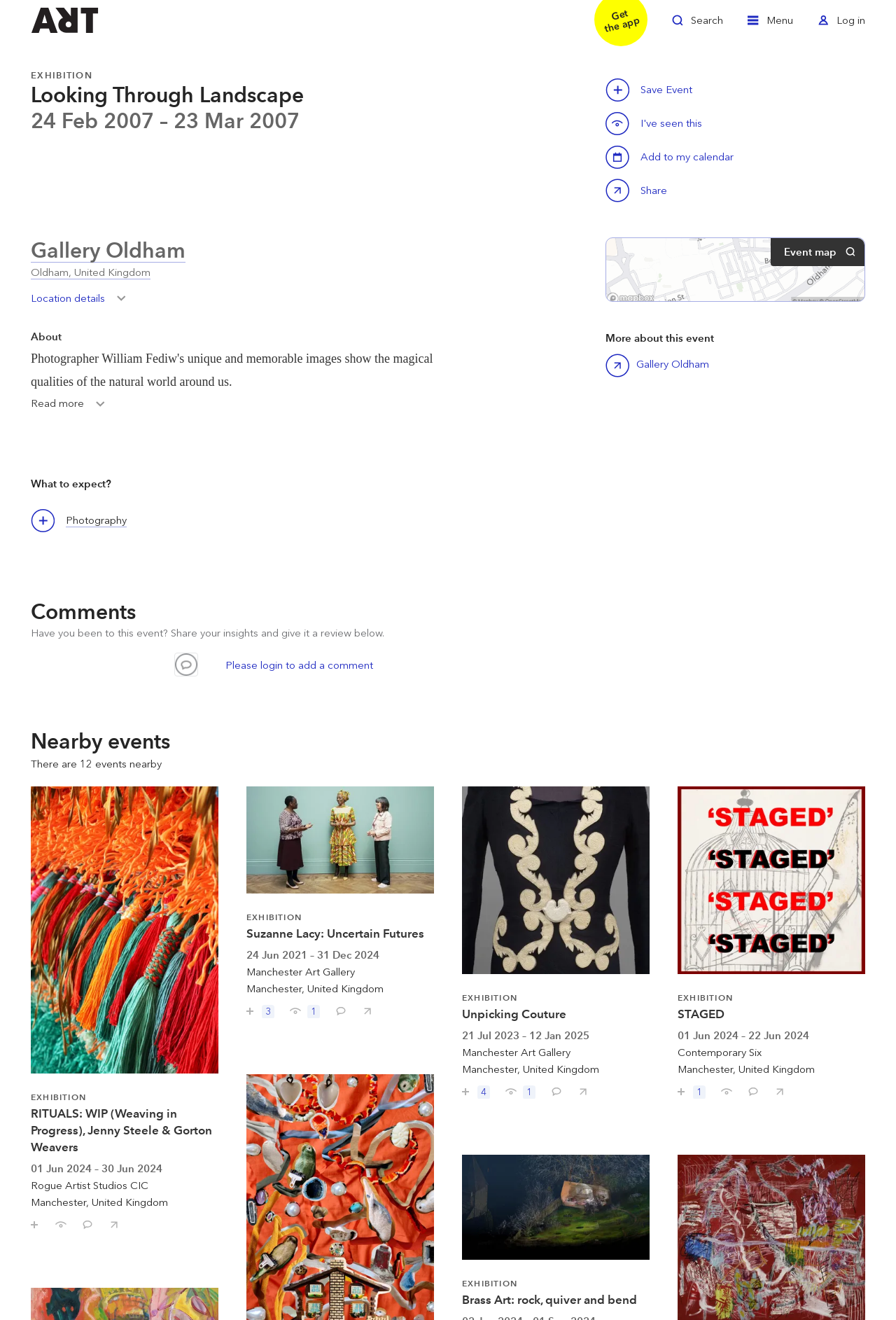Please pinpoint the bounding box coordinates for the region I should click to adhere to this instruction: "Toggle search".

[0.75, 0.008, 0.807, 0.03]